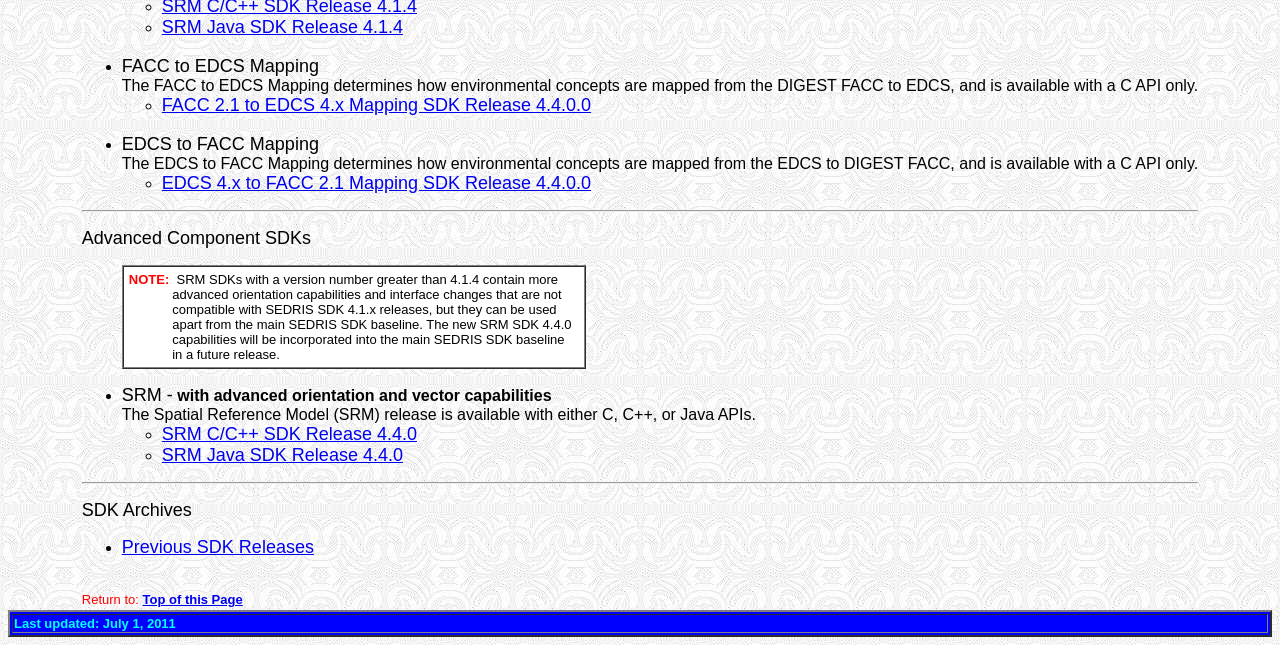Determine the bounding box of the UI element mentioned here: "Top of this Page". The coordinates must be in the format [left, top, right, bottom] with values ranging from 0 to 1.

[0.111, 0.918, 0.19, 0.941]